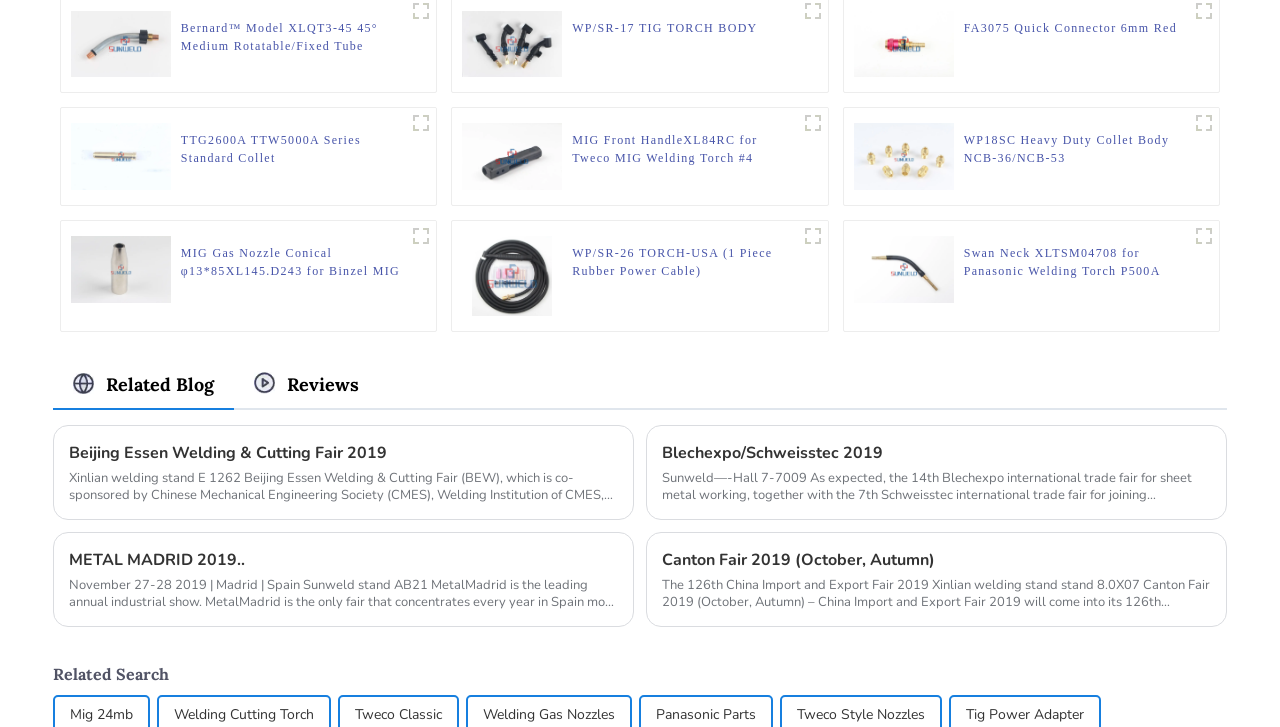Find and indicate the bounding box coordinates of the region you should select to follow the given instruction: "Read about Tony Finau".

None